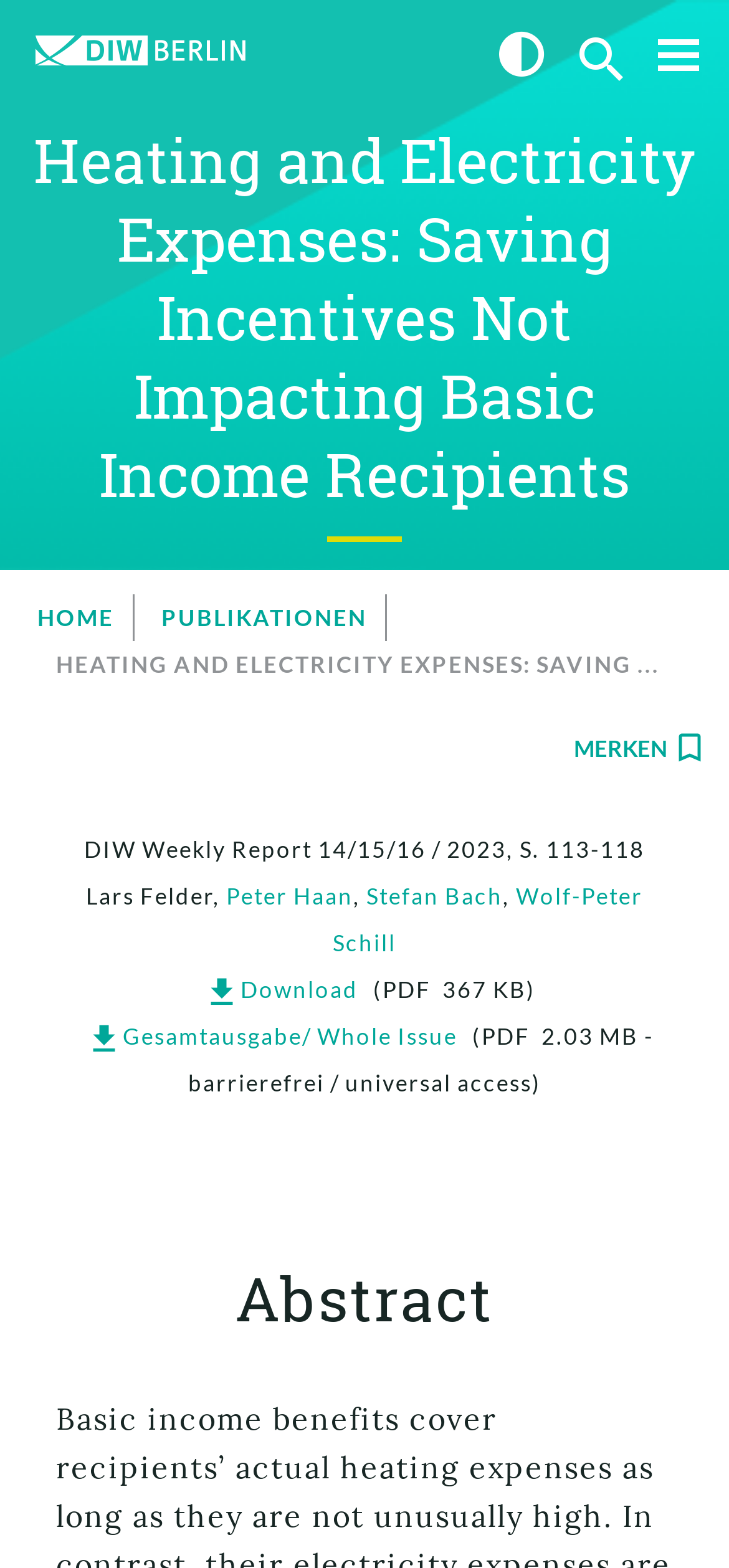Please answer the following question using a single word or phrase: 
What is the topic of the publication?

Heating and Electricity Expenses